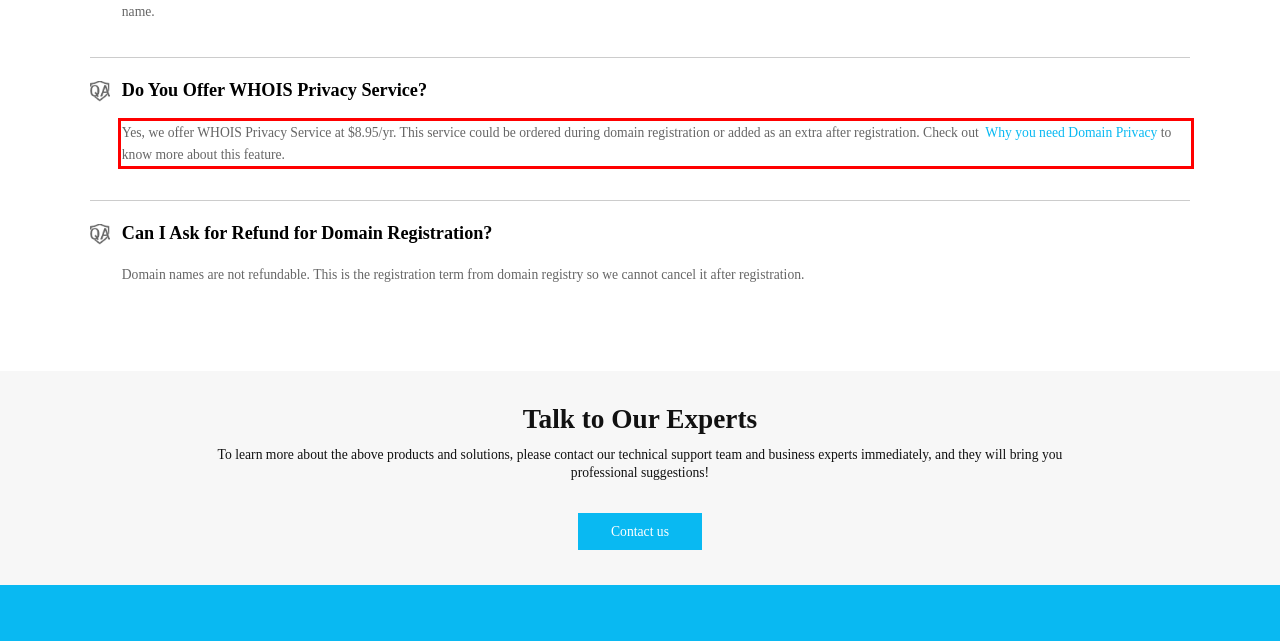Please perform OCR on the UI element surrounded by the red bounding box in the given webpage screenshot and extract its text content.

Yes, we offer WHOIS Privacy Service at $8.95/yr. This service could be ordered during domain registration or added as an extra after registration. Check out Why you need Domain Privacy to know more about this feature.